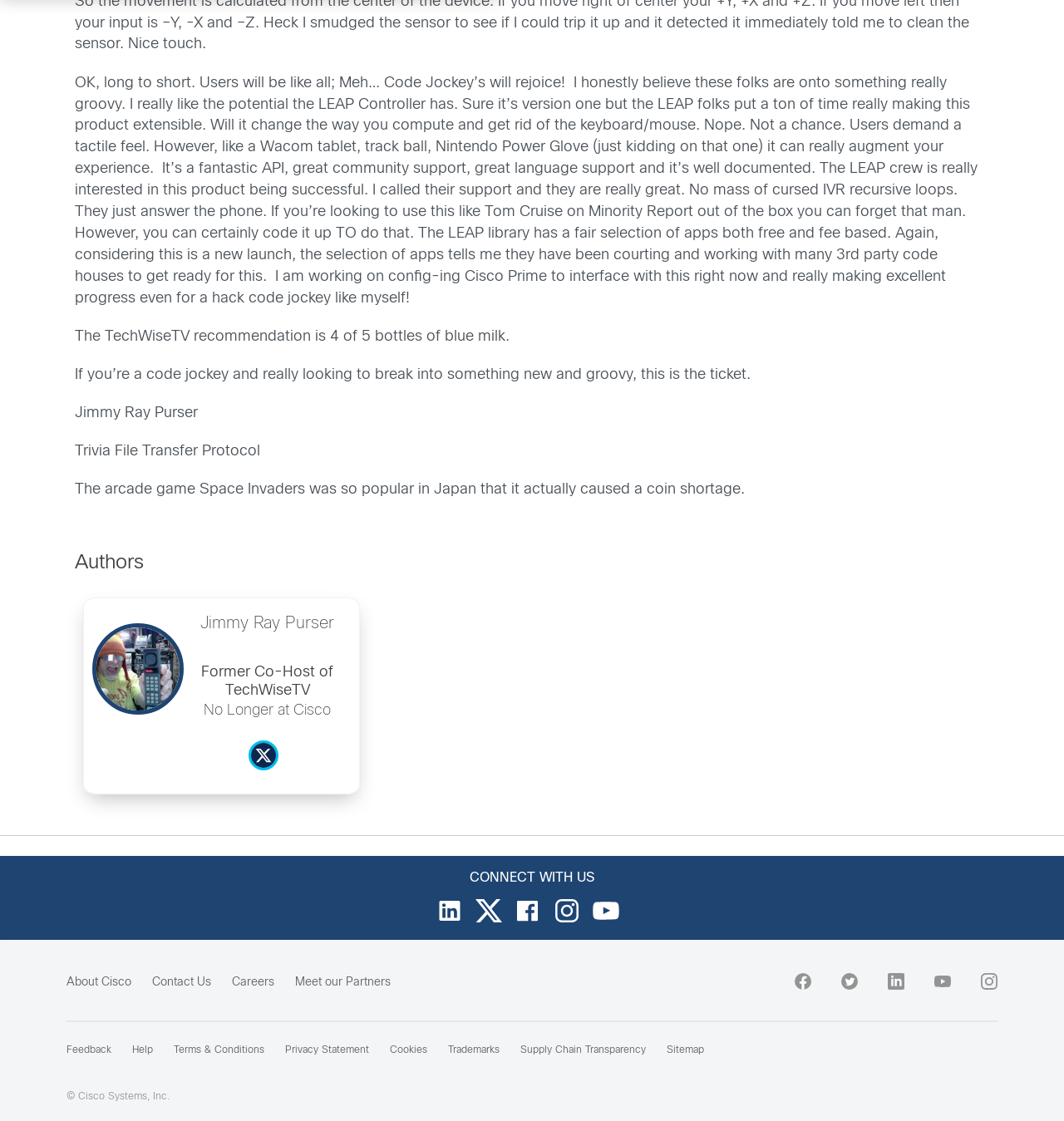What is the name of the former co-host of TechWiseTV?
Using the information from the image, provide a comprehensive answer to the question.

The name is mentioned in the text as 'Jimmy Ray Purser, Former Co-Host of TechWiseTV', indicating that he is a former co-host of the show.